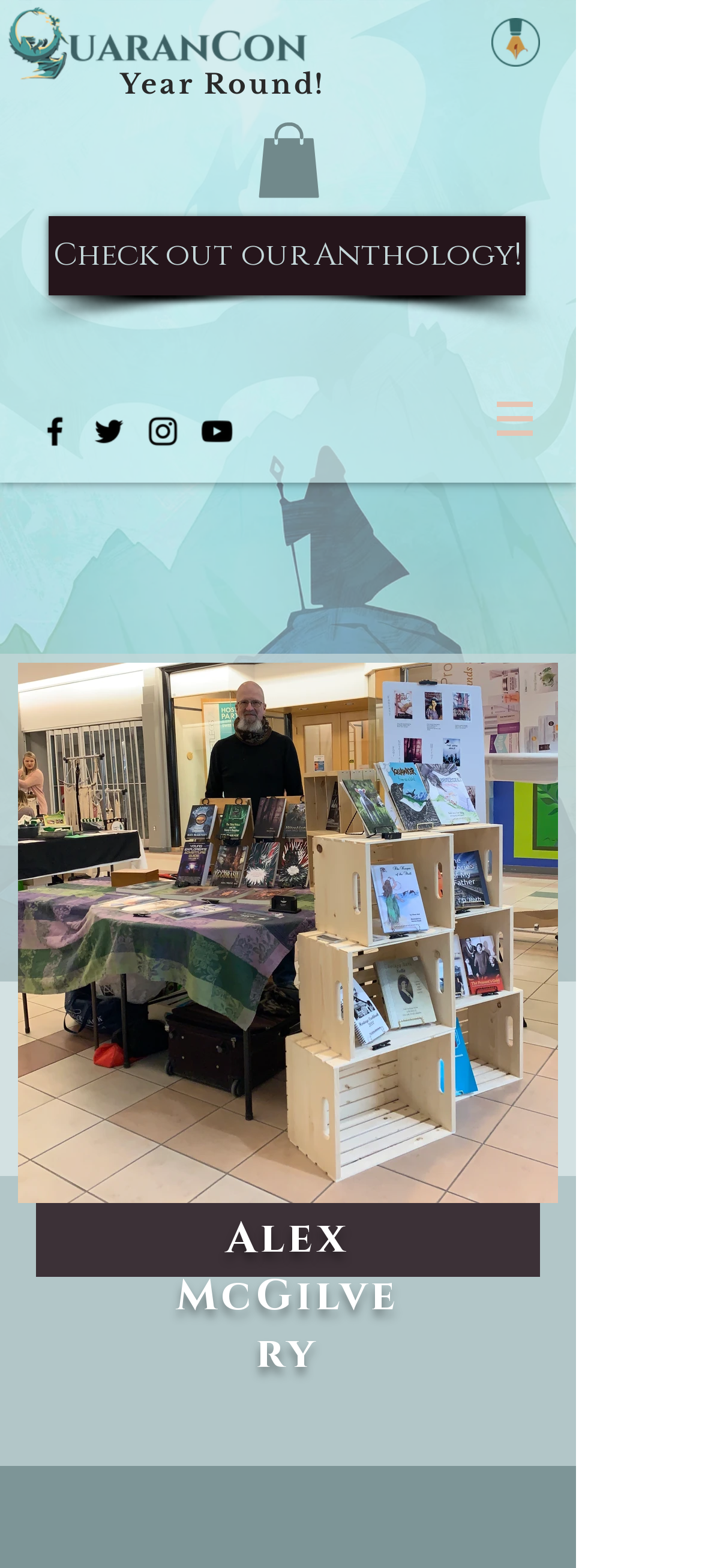What is the theme of the webpage?
Examine the image and provide an in-depth answer to the question.

The webpage appears to be a personal or professional portfolio of Alex McGilvery, given the presence of a main heading with their name, social media links, and a navigation button to explore the site.